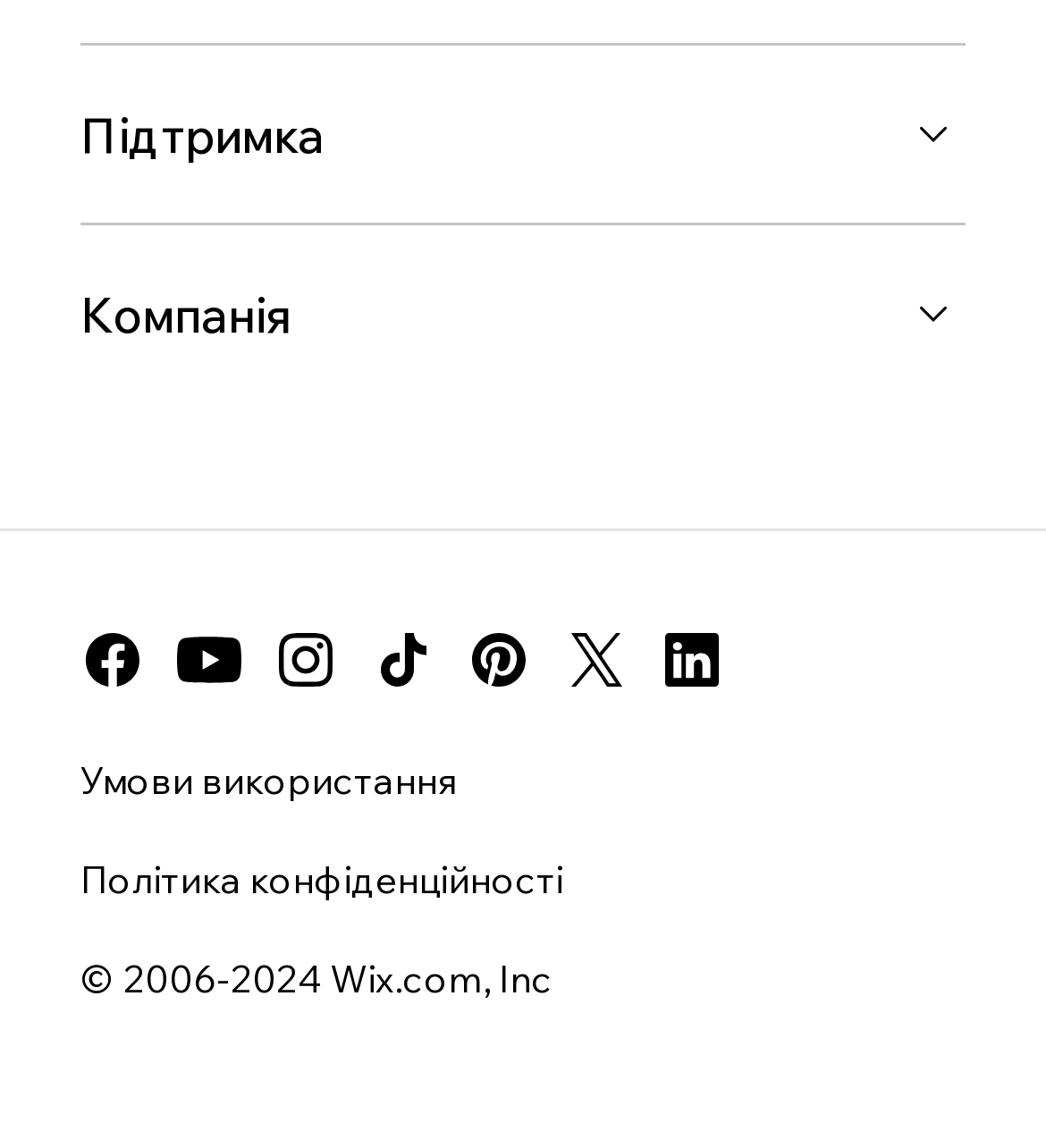Please predict the bounding box coordinates of the element's region where a click is necessary to complete the following instruction: "Read the terms of use". The coordinates should be represented by four float numbers between 0 and 1, i.e., [left, top, right, bottom].

[0.077, 0.659, 0.436, 0.701]